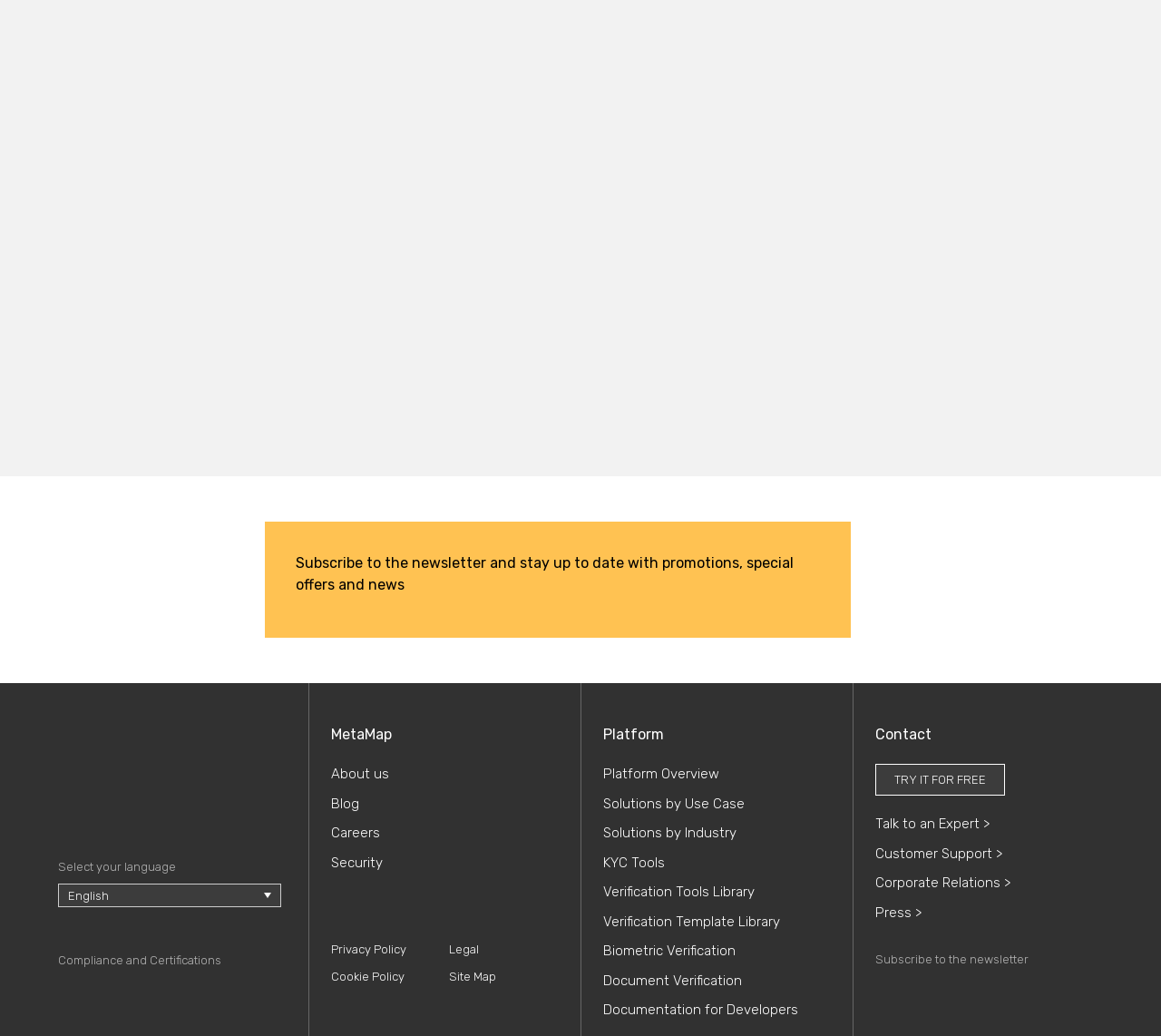Please identify the coordinates of the bounding box that should be clicked to fulfill this instruction: "Select English as language".

[0.05, 0.853, 0.242, 0.875]